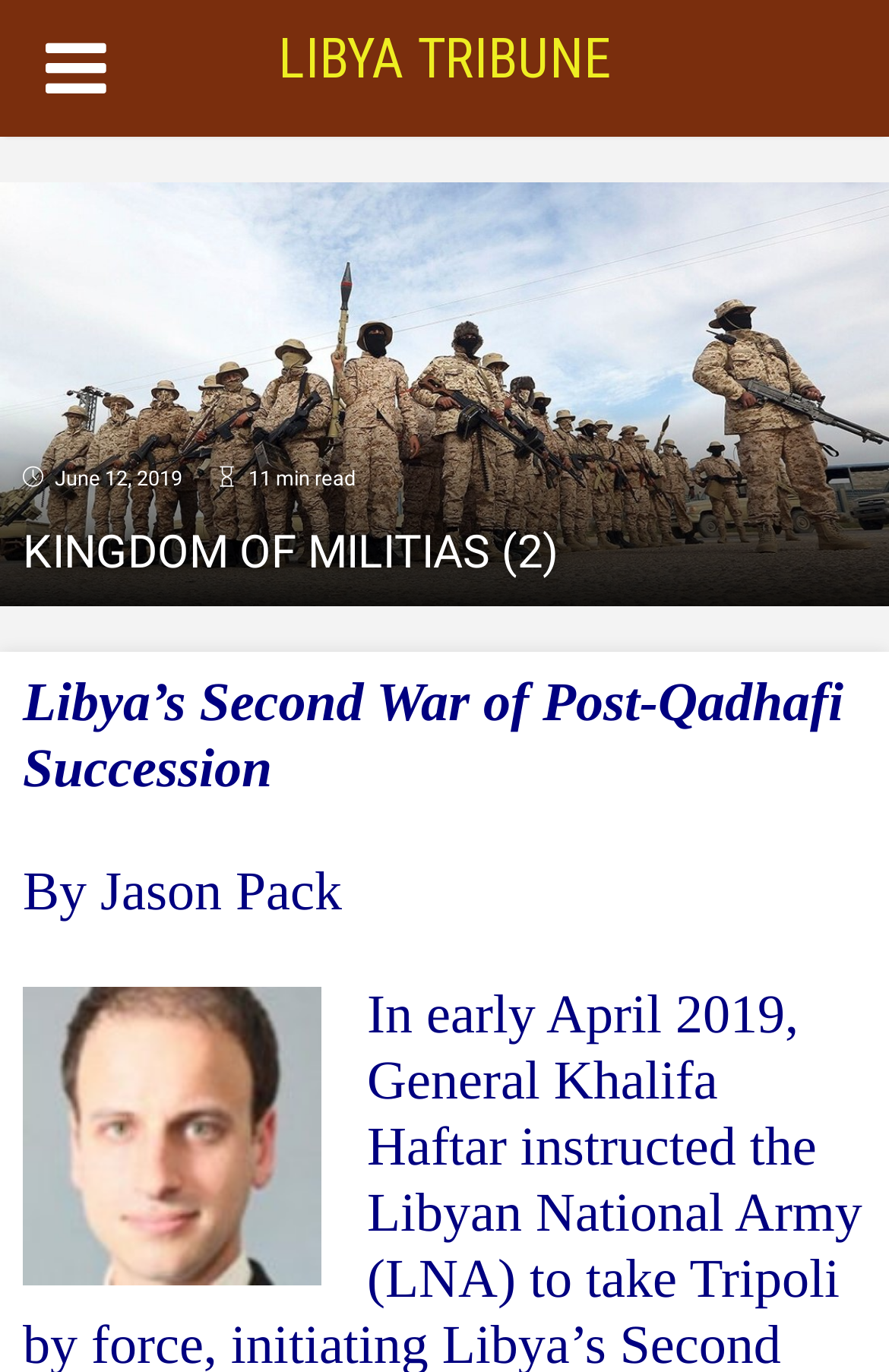Refer to the image and offer a detailed explanation in response to the question: How long does it take to read the article?

I found the reading time of the article by looking at the static text element located at [0.279, 0.341, 0.4, 0.358] which contains the text '11 min read'.